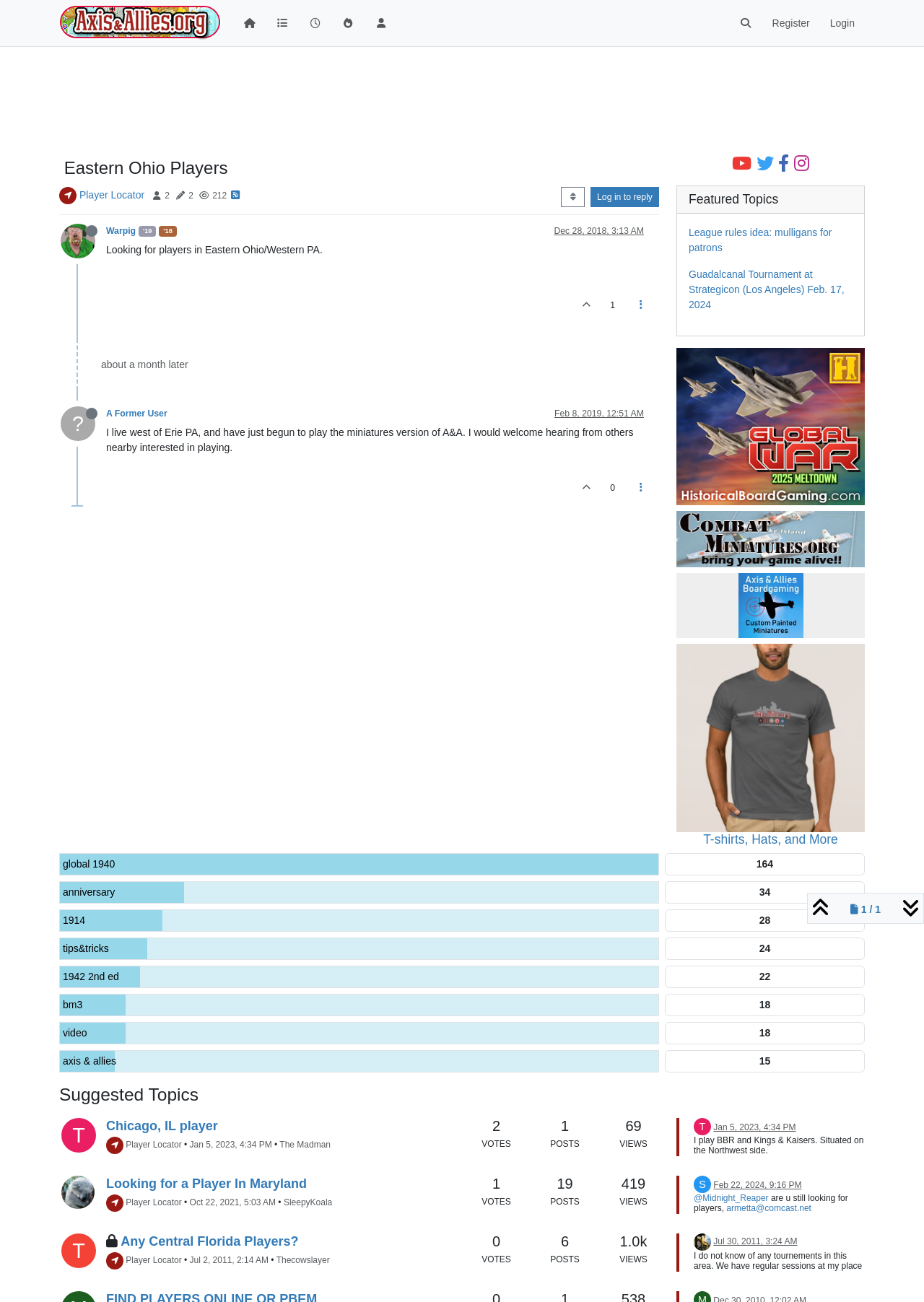Determine the bounding box of the UI element mentioned here: "alt="Axis & Allies .org Forums"". The coordinates must be in the format [left, top, right, bottom] with values ranging from 0 to 1.

[0.064, 0.0, 0.24, 0.035]